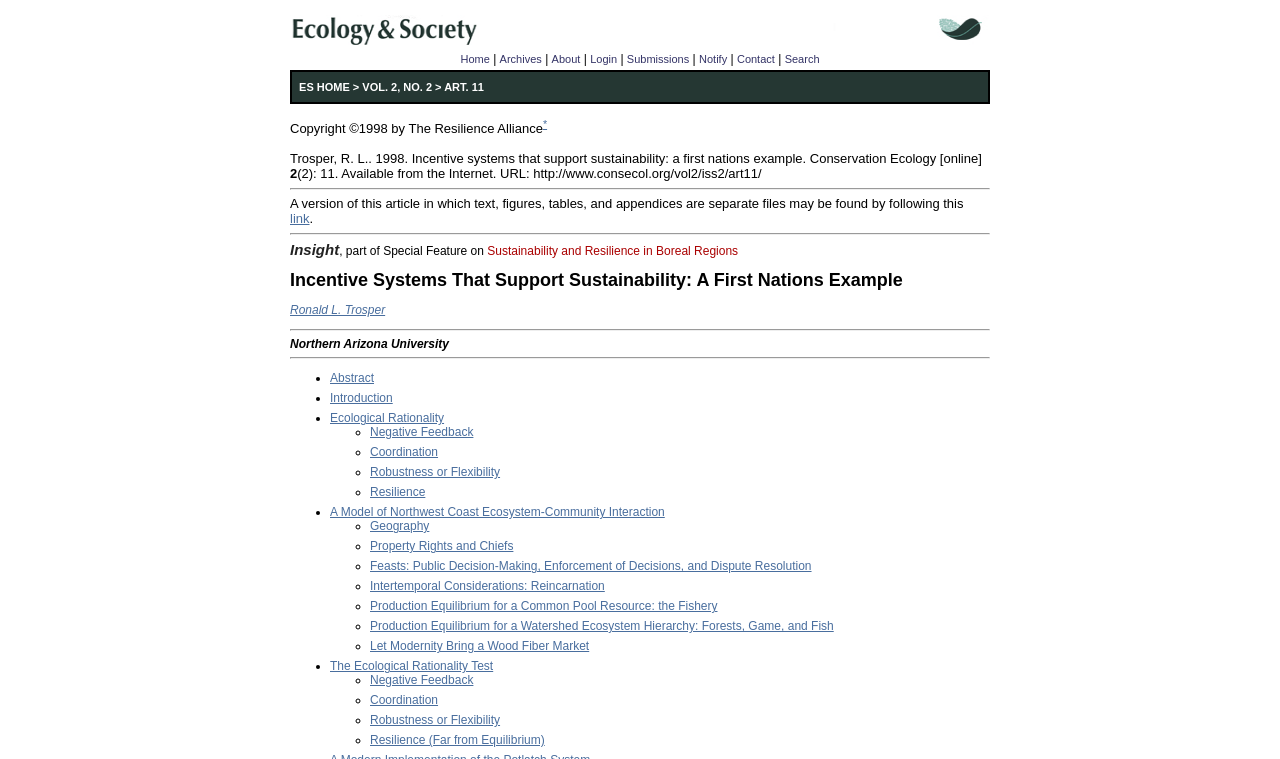Can you provide the bounding box coordinates for the element that should be clicked to implement the instruction: "Click on the 'Sök' link"?

None